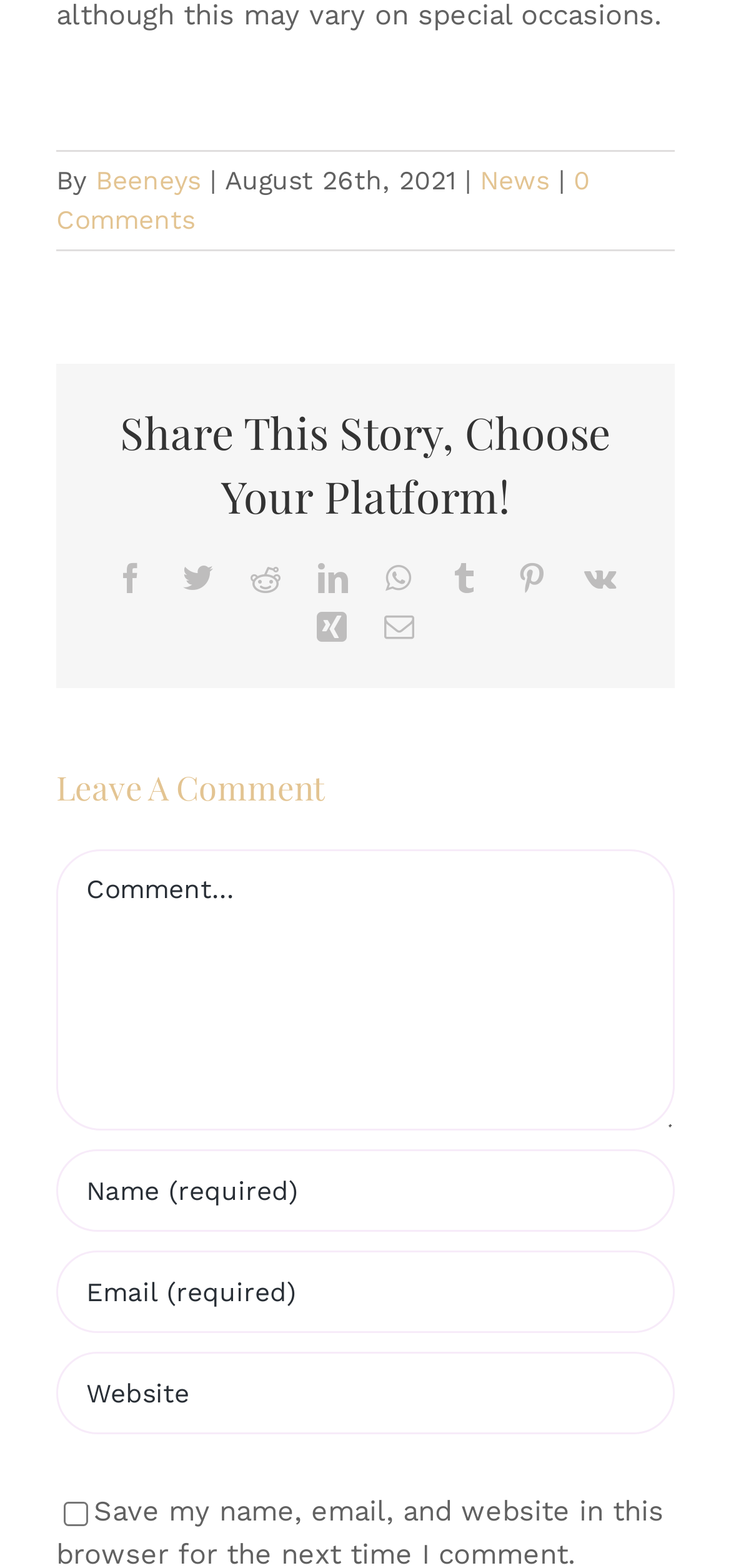Find the bounding box coordinates of the clickable area required to complete the following action: "Enter your name".

[0.077, 0.733, 0.923, 0.786]